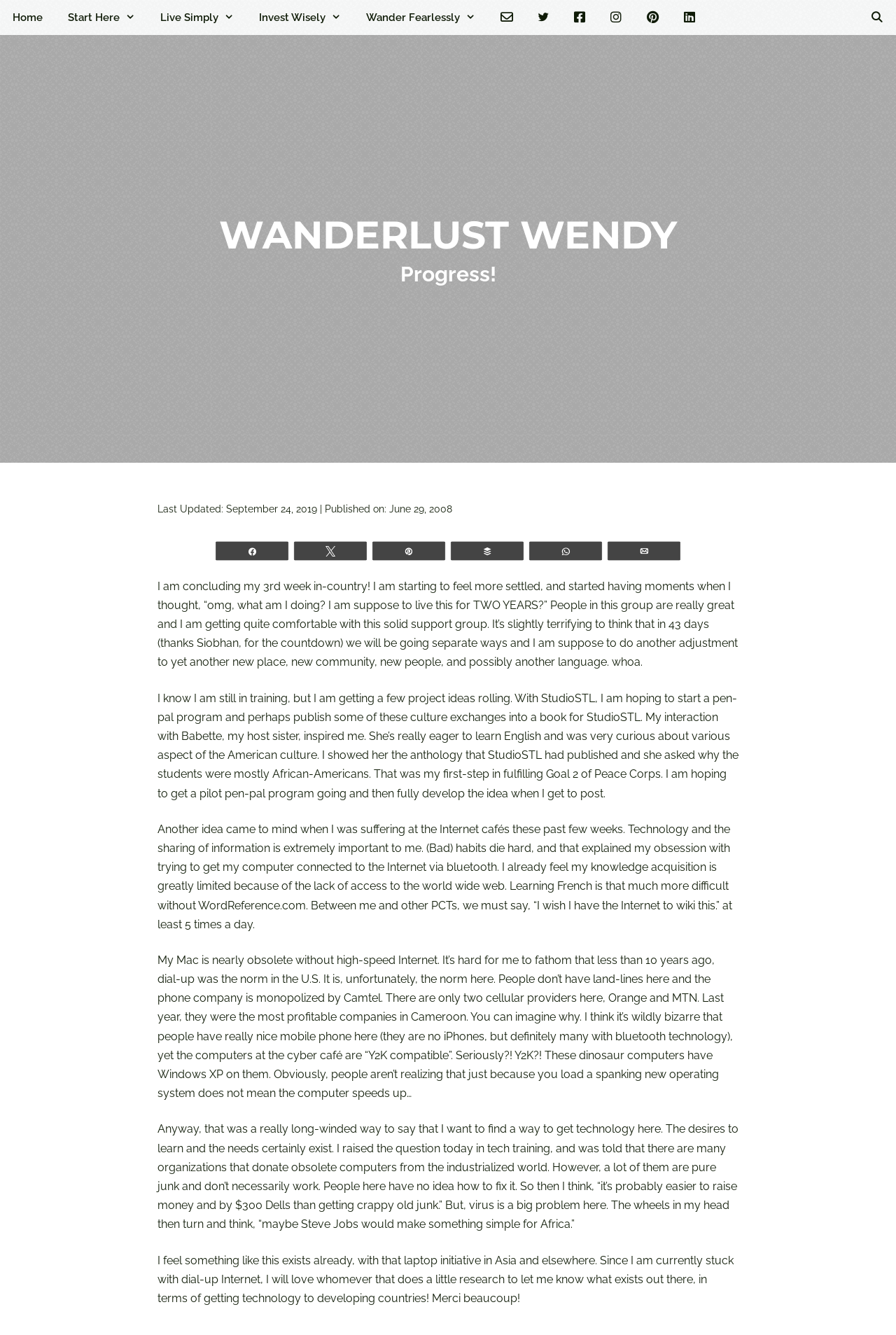Please locate the bounding box coordinates of the element that should be clicked to complete the given instruction: "Click on the 'k Share' link".

[0.241, 0.406, 0.321, 0.418]